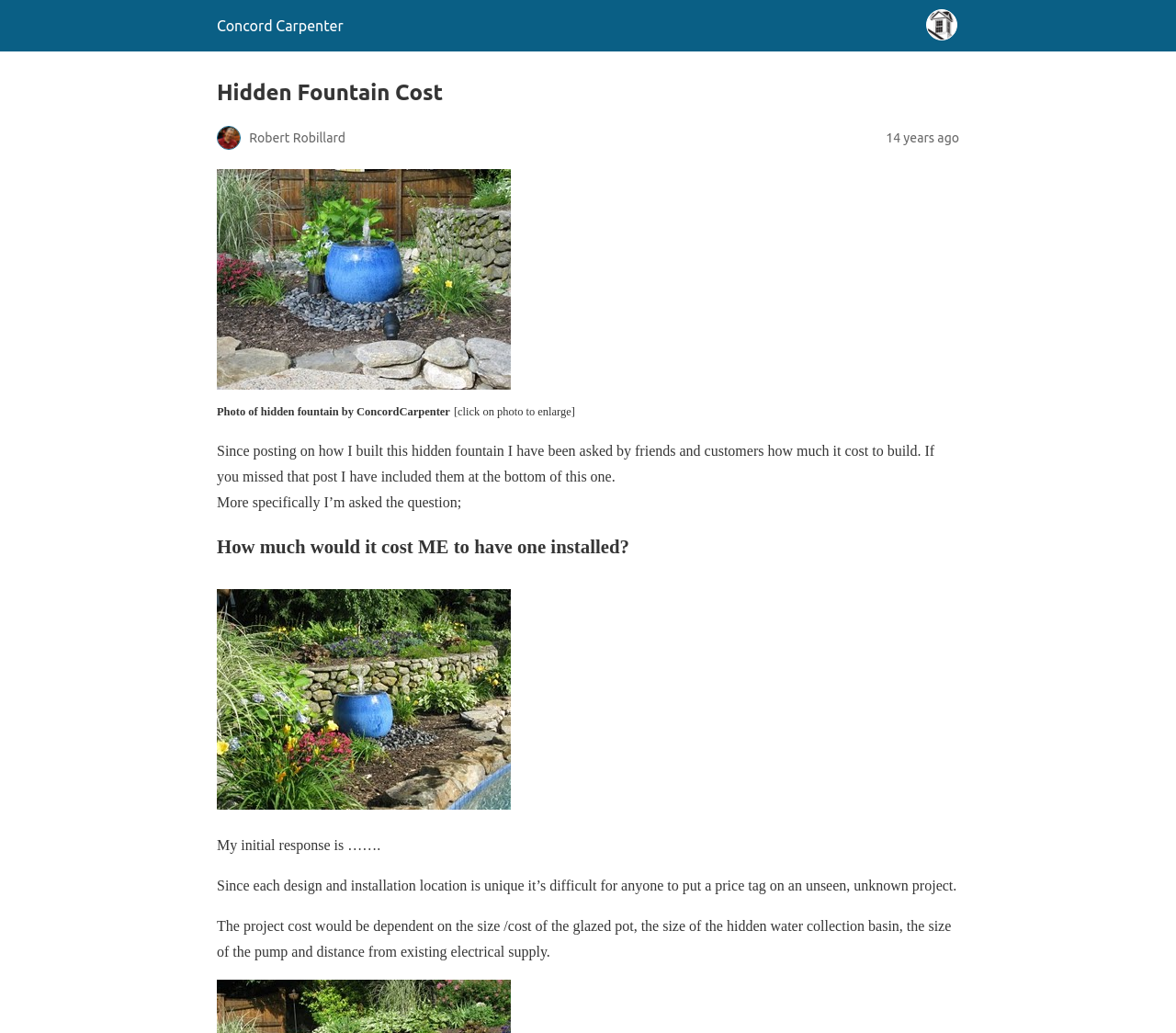Provide your answer in a single word or phrase: 
How long ago was the post about building the hidden fountain?

14 years ago